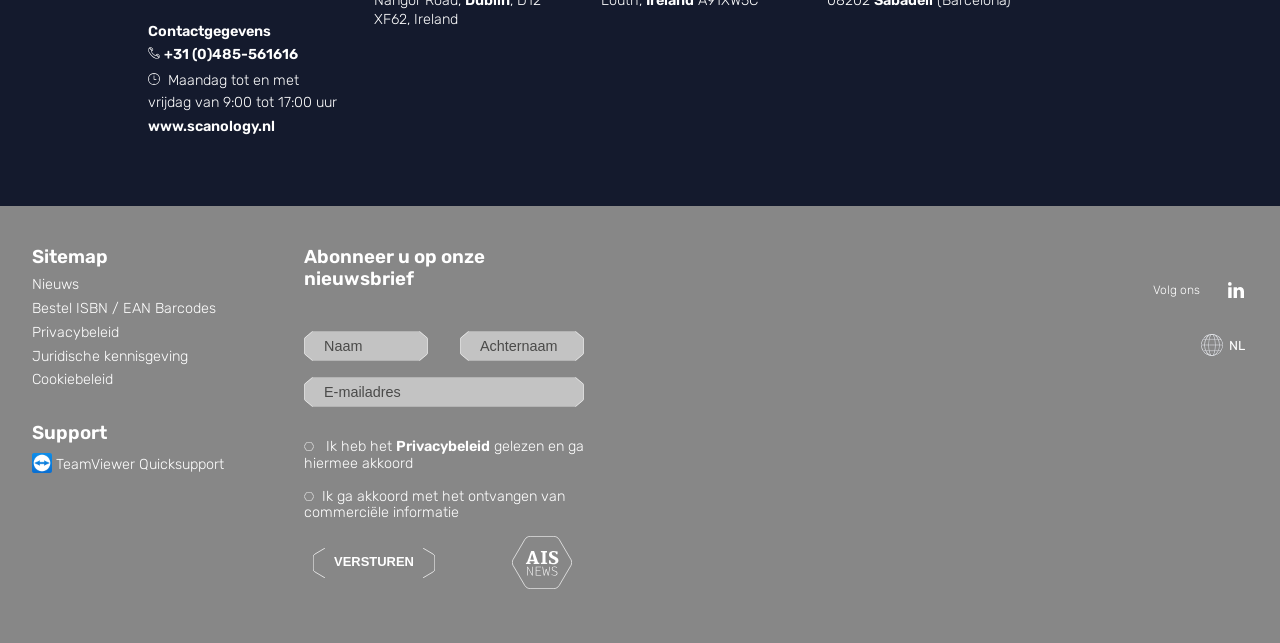What is the website's social media platform?
Provide a one-word or short-phrase answer based on the image.

Linkedin